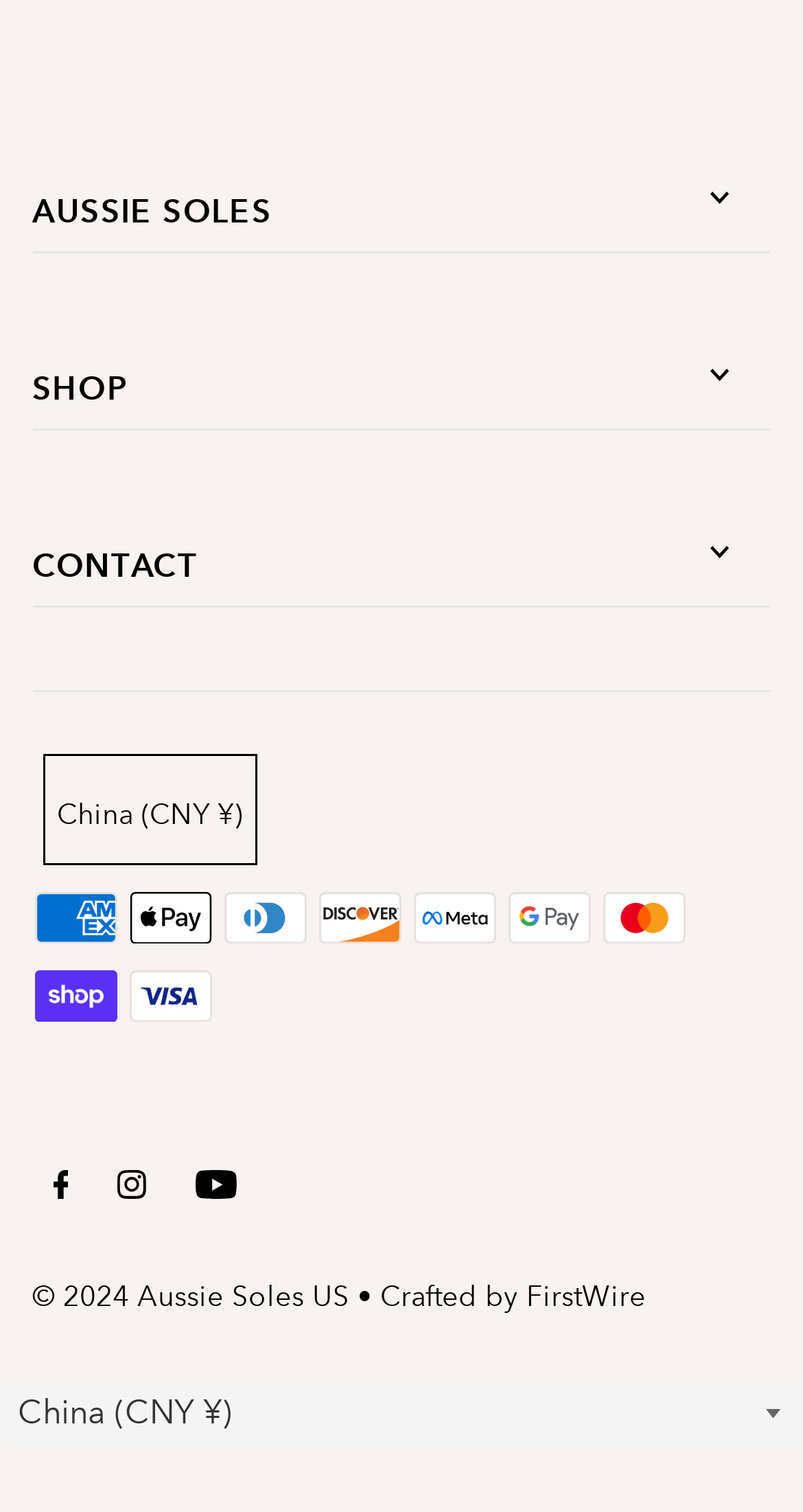Please answer the following question using a single word or phrase: 
What is the copyright year?

2024